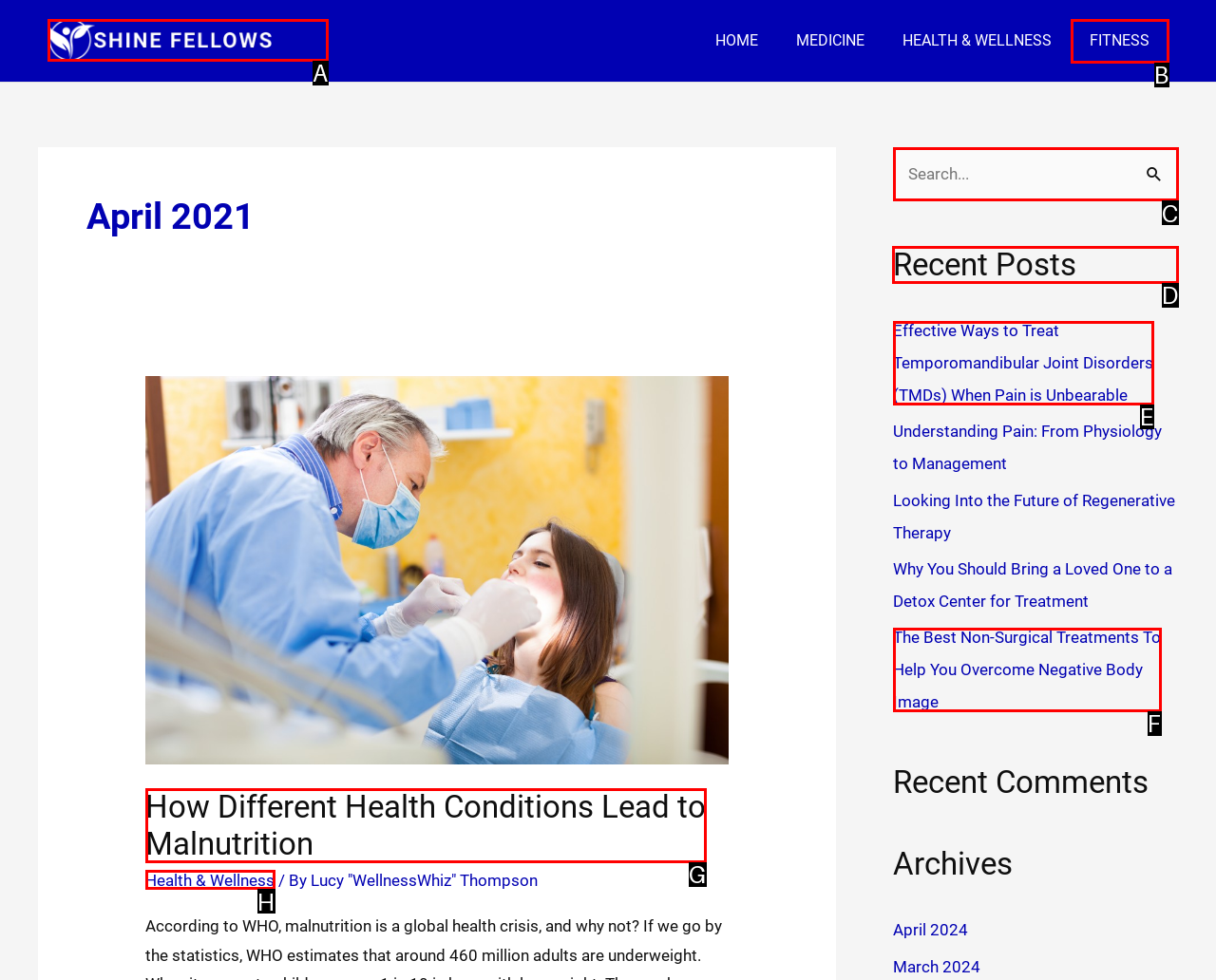Select the HTML element that needs to be clicked to perform the task: Click the 'Get a Free Quote' button. Reply with the letter of the chosen option.

None